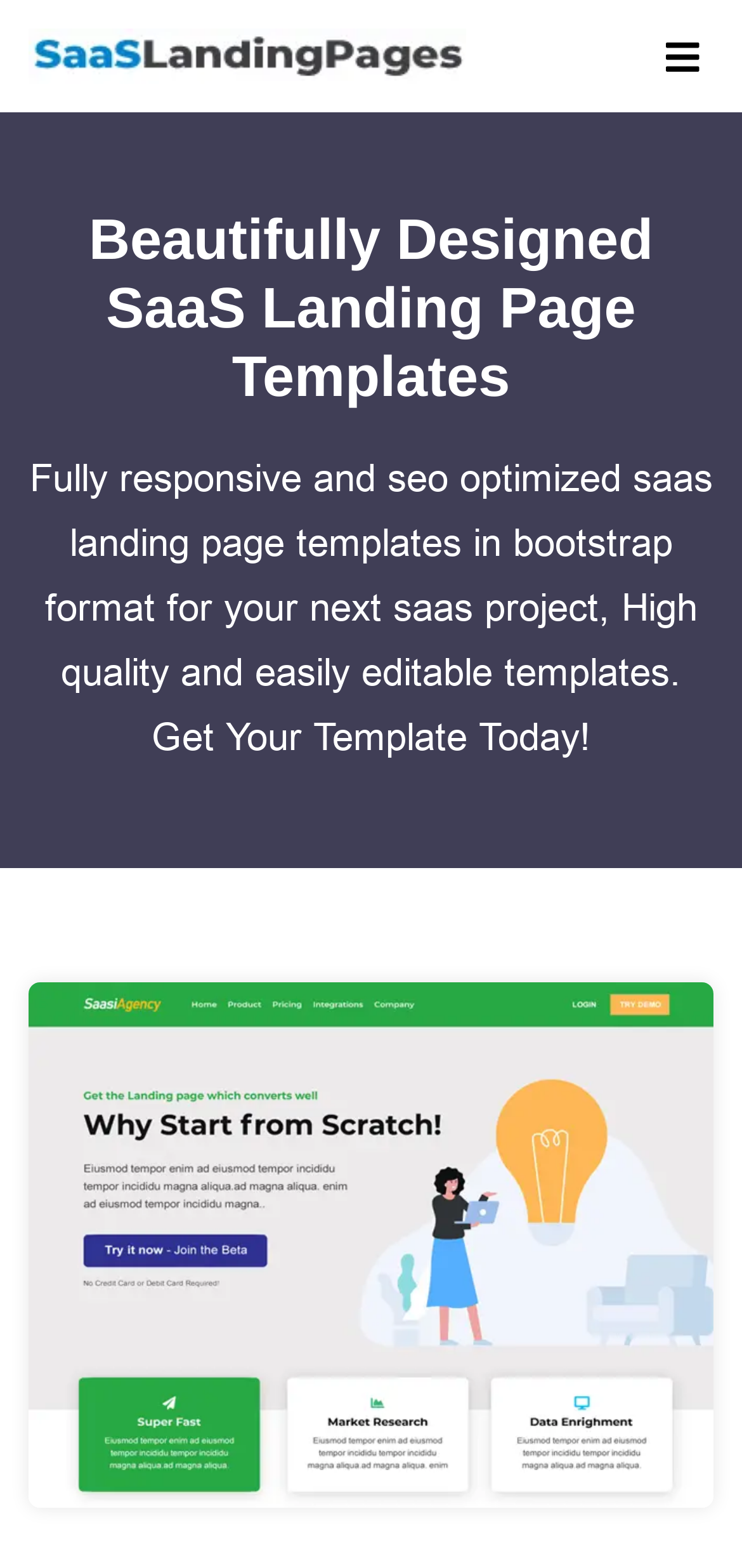Given the element description "aria-label="Toggle navigation"", identify the bounding box of the corresponding UI element.

[0.879, 0.022, 0.962, 0.05]